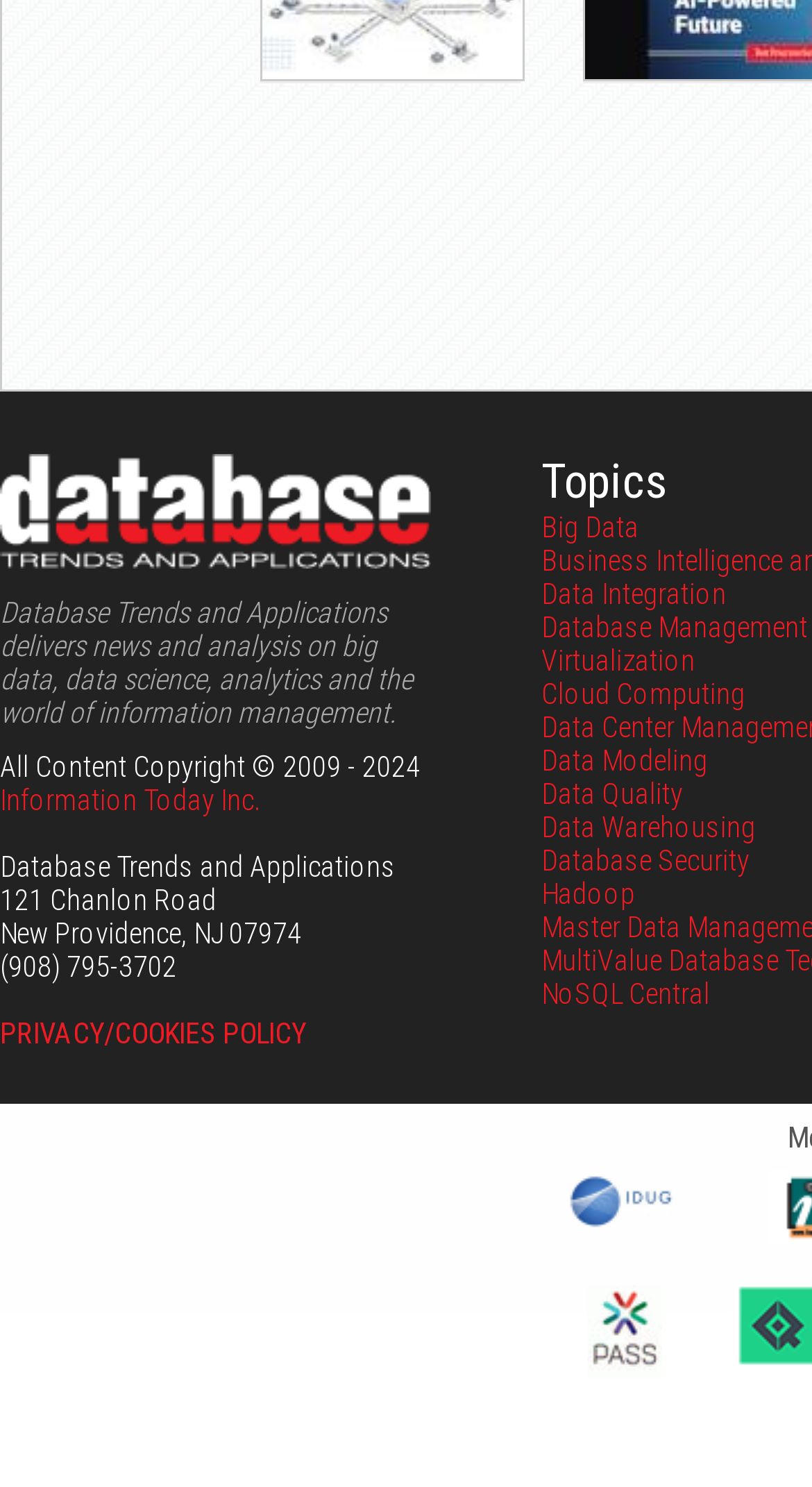Given the element description, predict the bounding box coordinates in the format (top-left x, top-left y, bottom-right x, bottom-right y). Make sure all values are between 0 and 1. Here is the element description: Information Today Inc.

[0.0, 0.527, 0.321, 0.55]